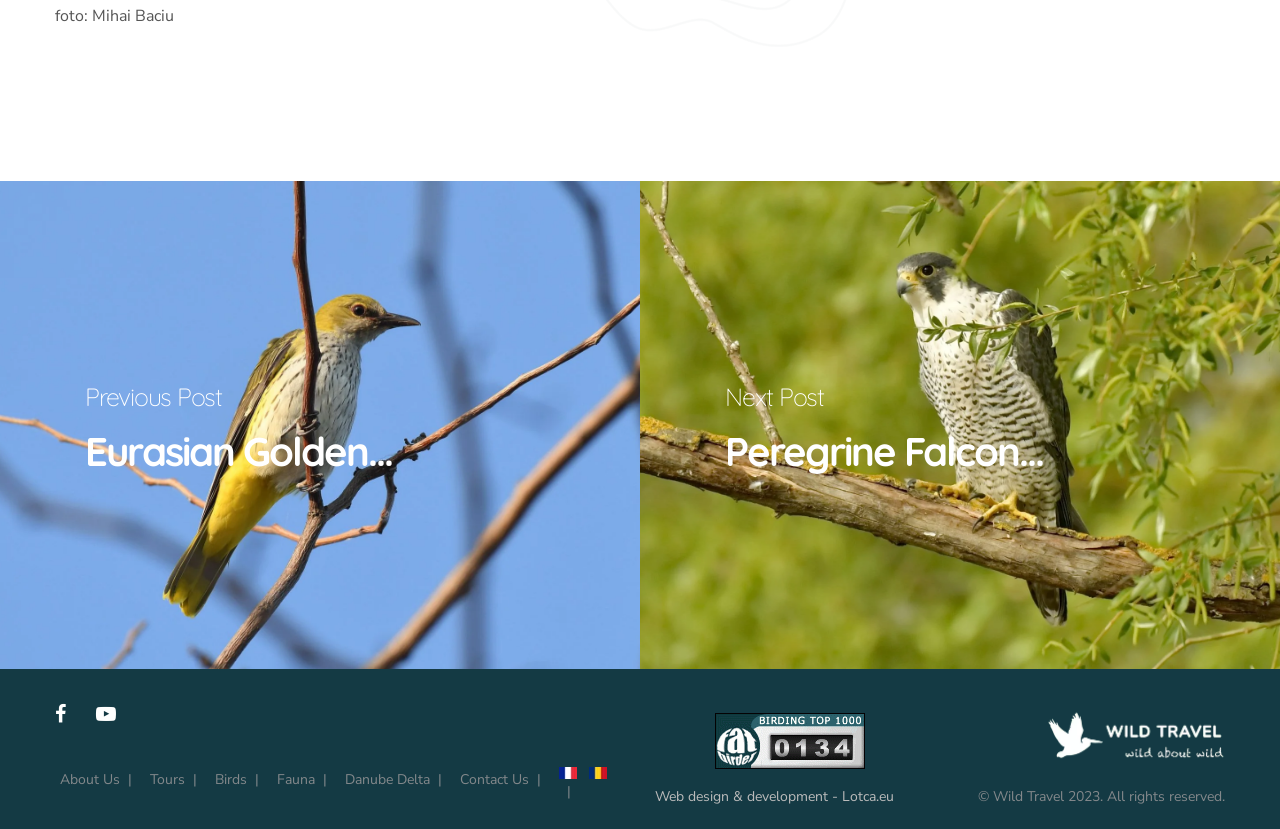How many language options are available?
Using the image as a reference, give a one-word or short phrase answer.

2